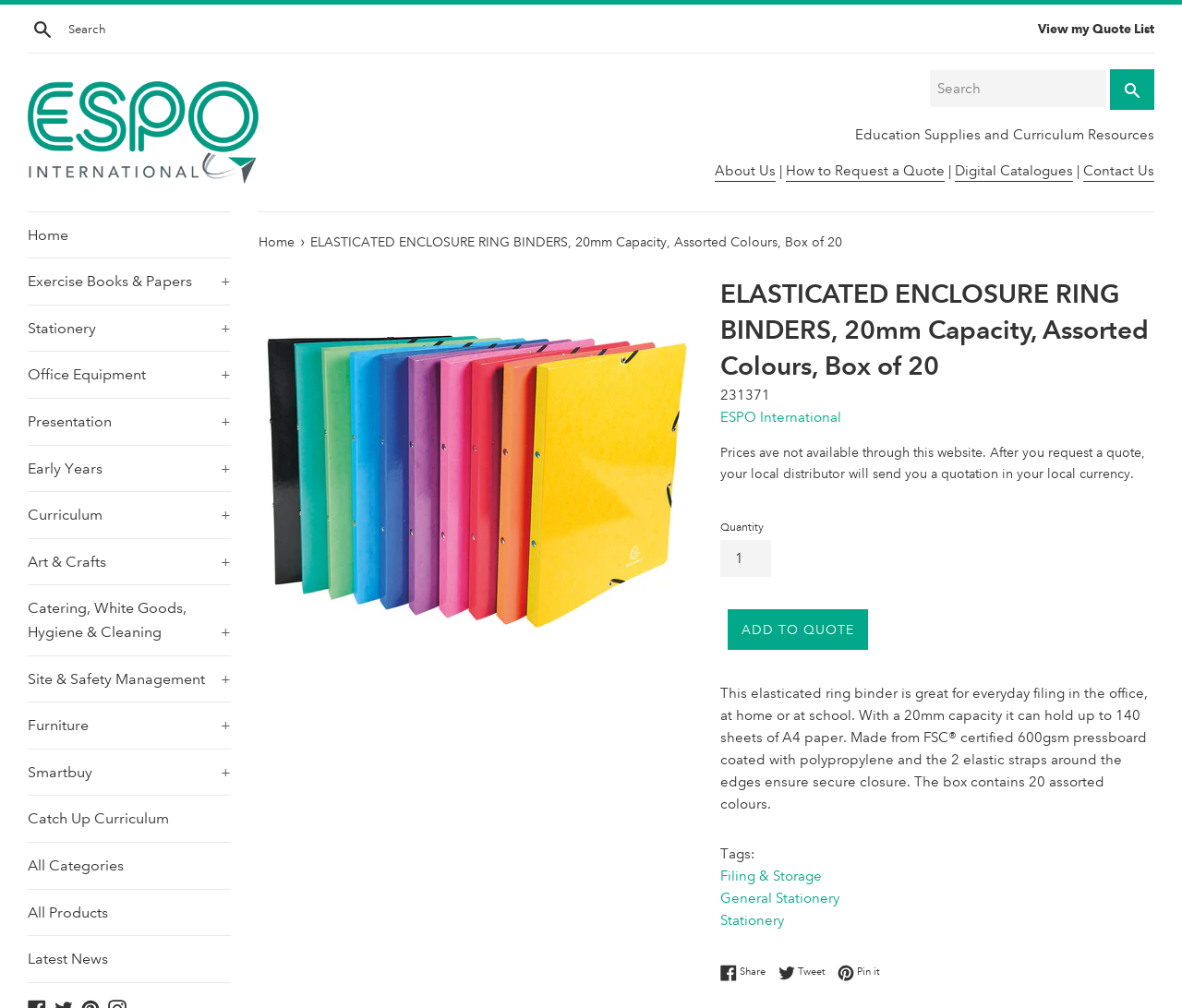Please give a short response to the question using one word or a phrase:
What is the capacity of the elasticated ring binder?

20mm